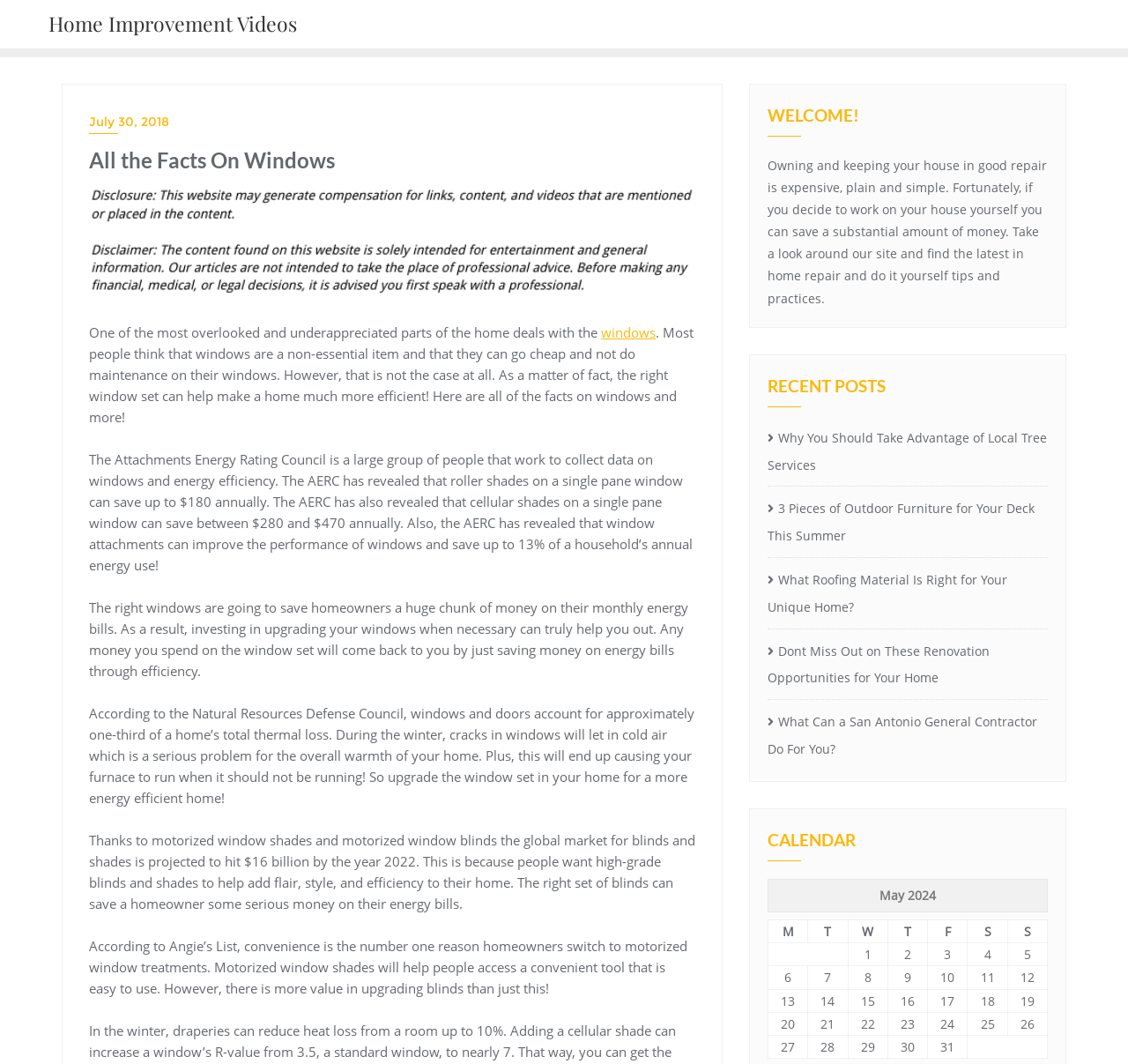Extract the bounding box coordinates of the UI element described by: "windows". The coordinates should include four float numbers ranging from 0 to 1, e.g., [left, top, right, bottom].

[0.533, 0.304, 0.581, 0.321]